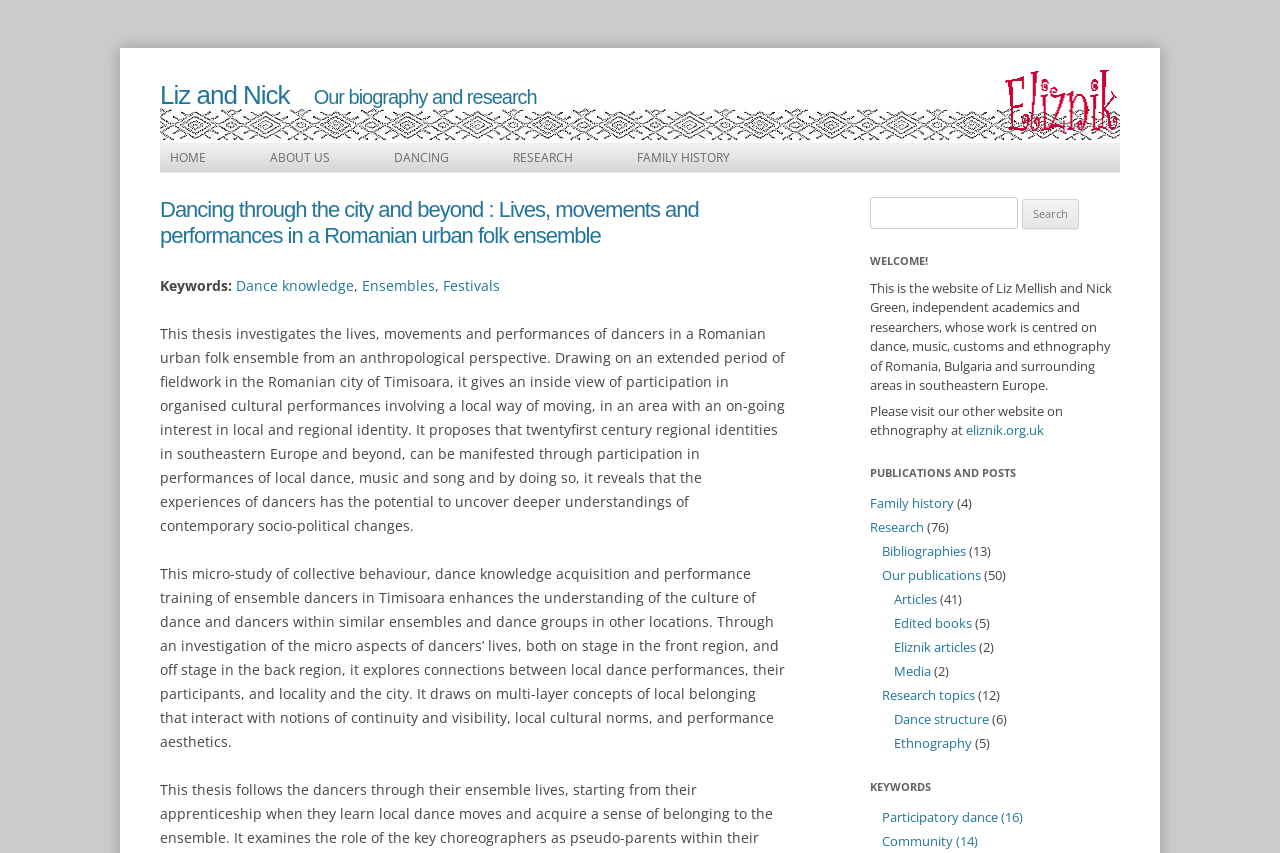Determine the bounding box coordinates of the element that should be clicked to execute the following command: "Visit the 'DANCING' page".

[0.3, 0.169, 0.359, 0.201]